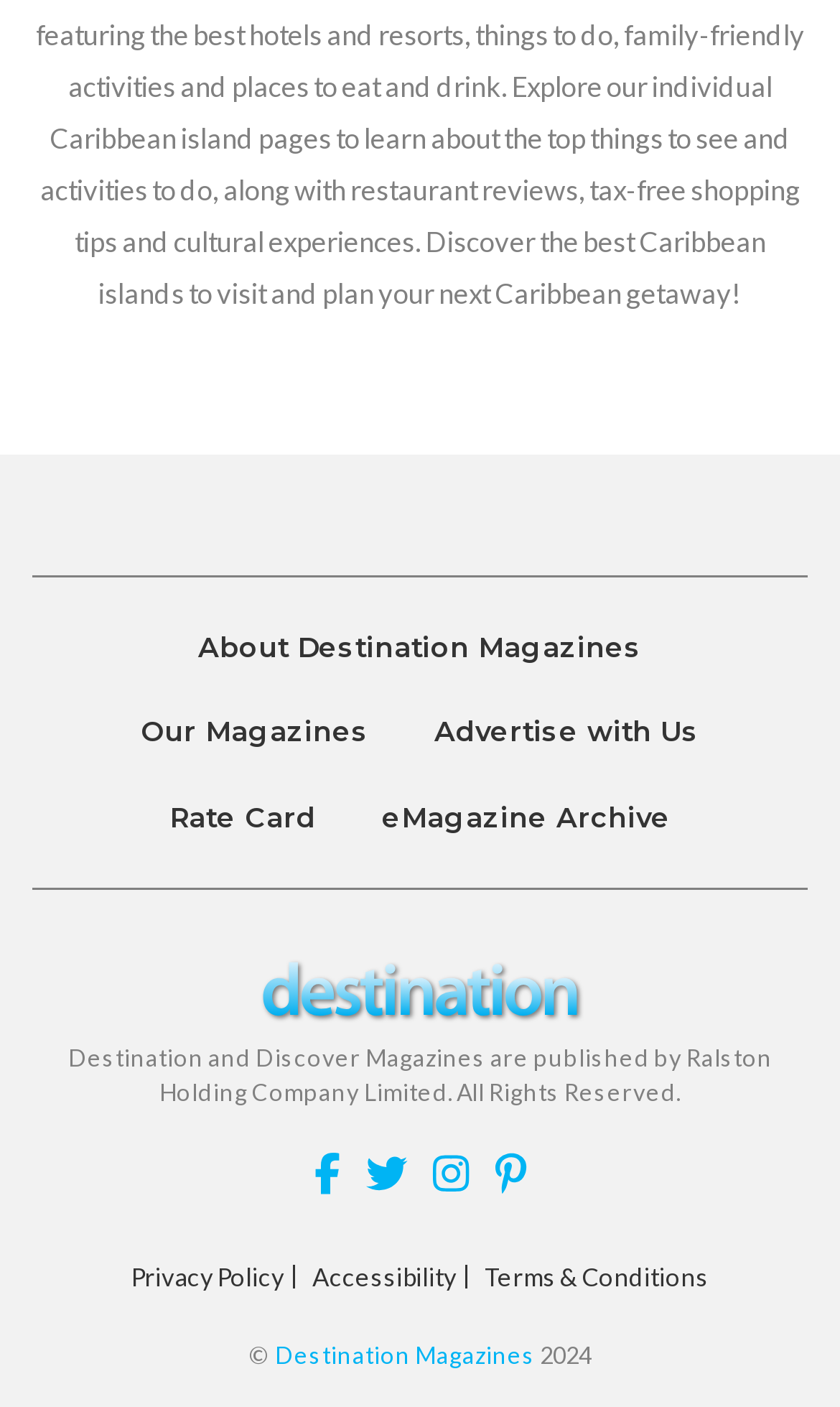Respond to the following query with just one word or a short phrase: 
What is the name of the company that publishes Destination and Discover Magazines?

Ralston Holding Company Limited